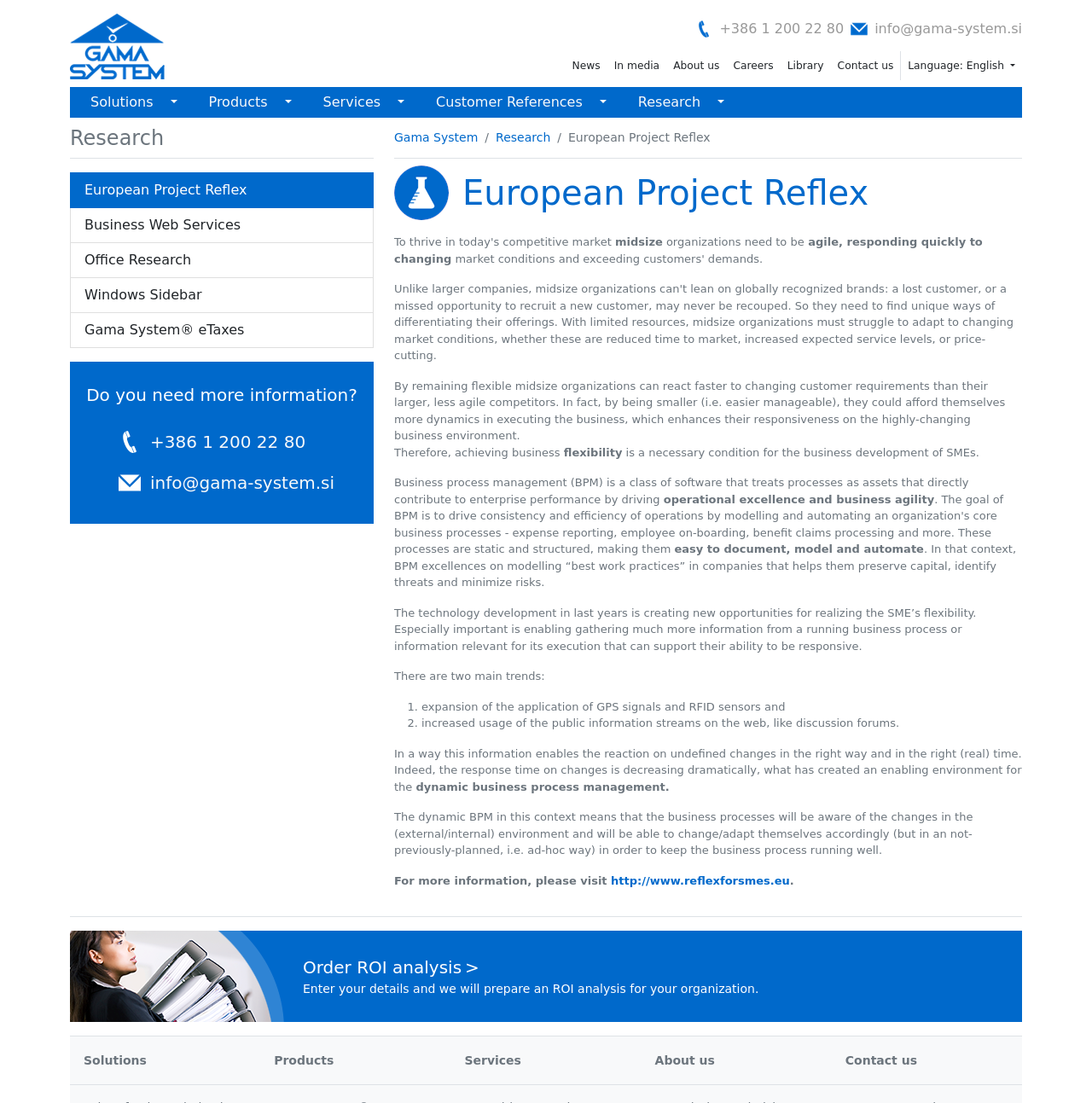Identify the bounding box coordinates for the element you need to click to achieve the following task: "Click the 'News' link". The coordinates must be four float values ranging from 0 to 1, formatted as [left, top, right, bottom].

[0.518, 0.046, 0.556, 0.073]